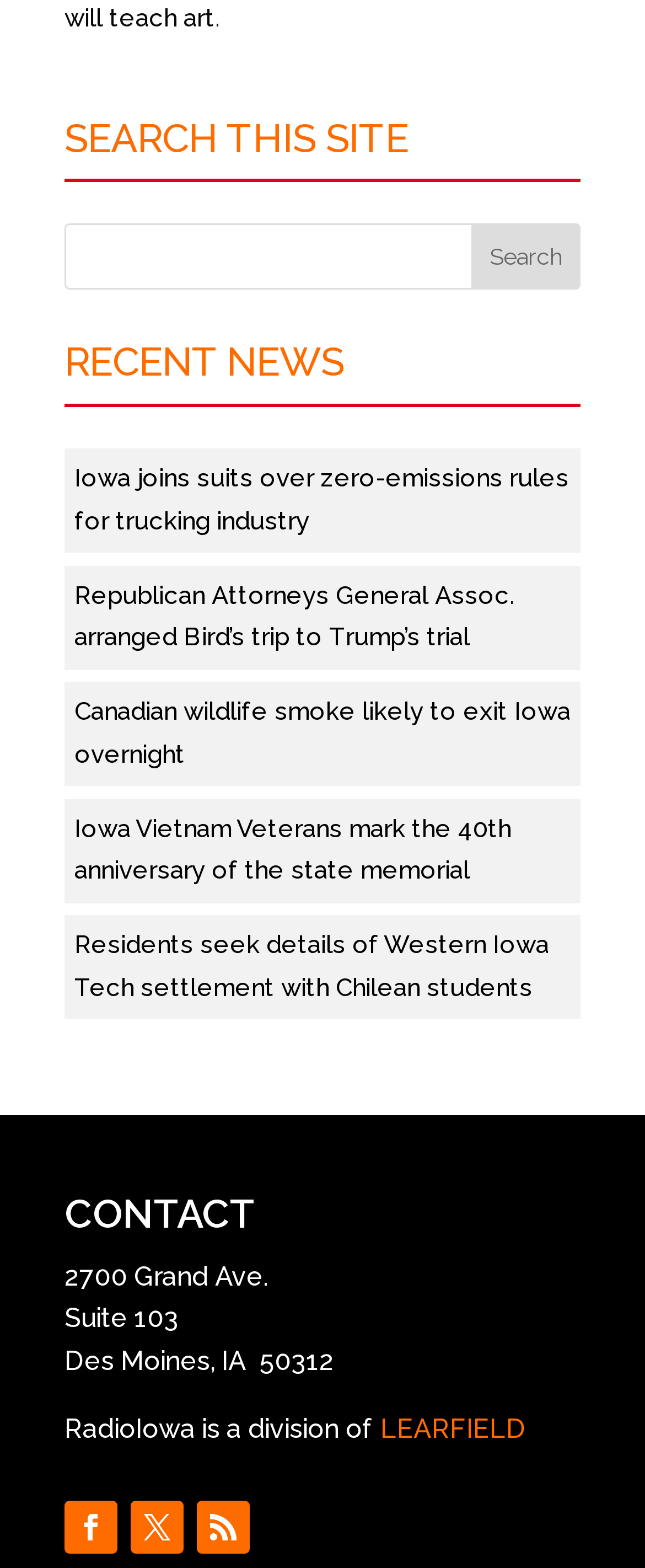Identify the bounding box coordinates of the region I need to click to complete this instruction: "Visit LEARFIELD website".

[0.59, 0.902, 0.815, 0.922]